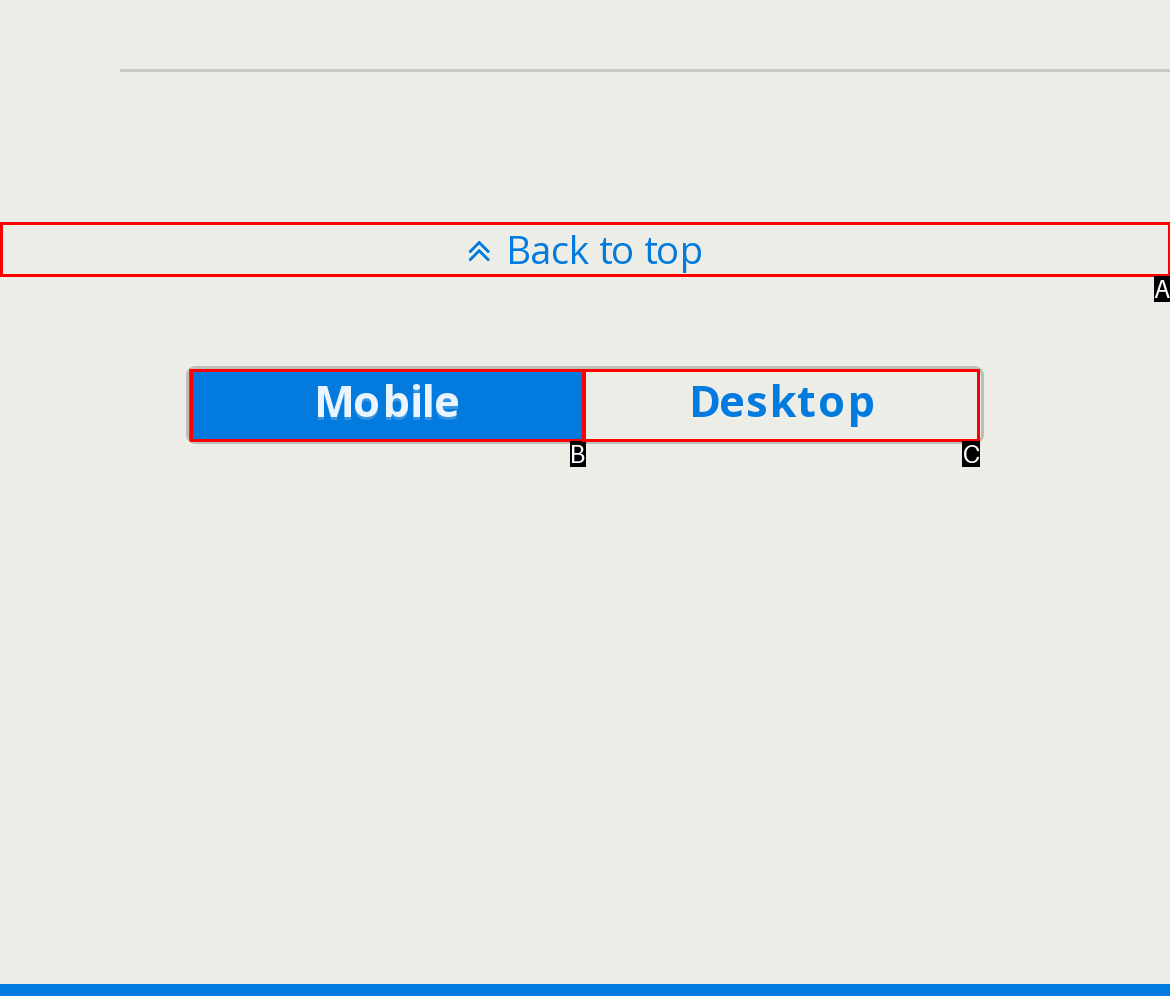Given the description: Back to top, select the HTML element that best matches it. Reply with the letter of your chosen option.

A